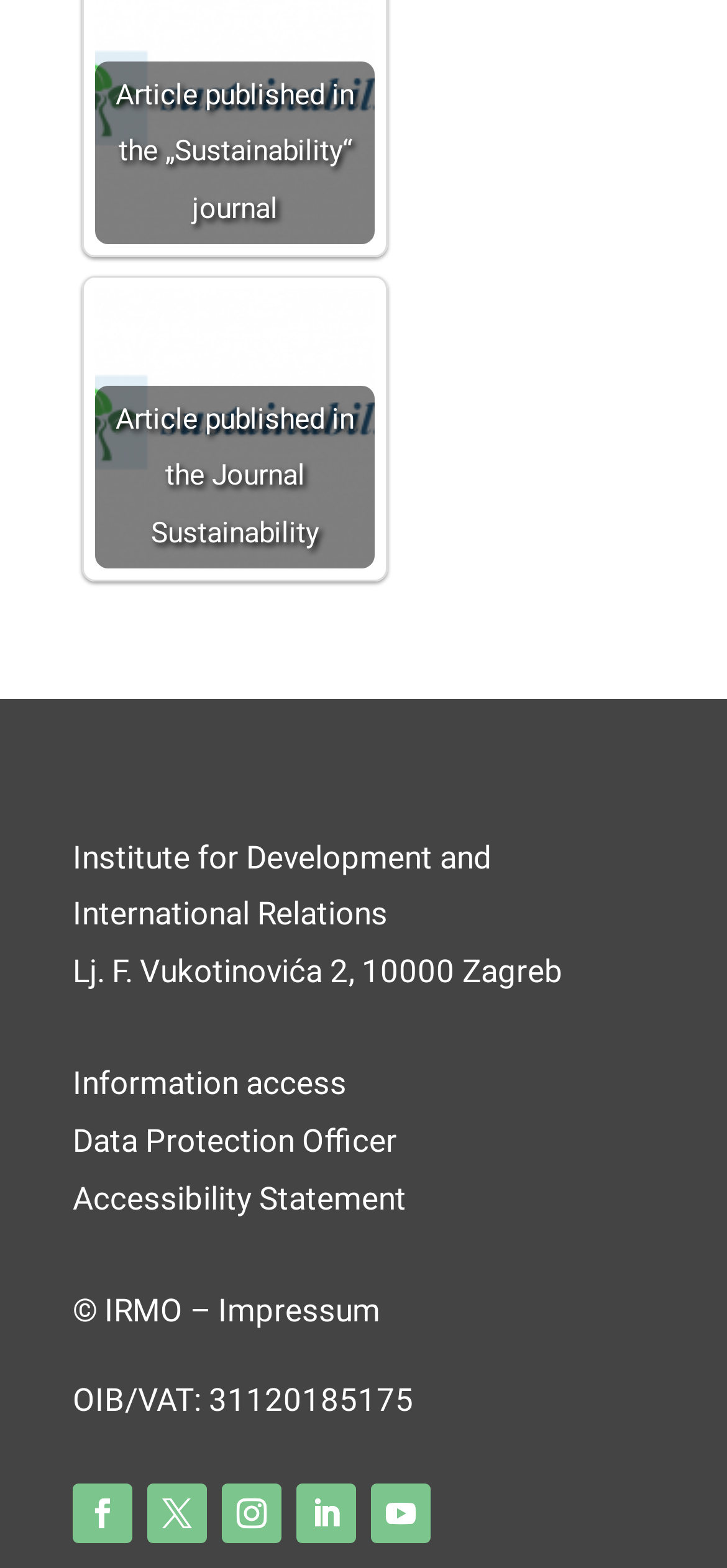Locate the bounding box coordinates for the element described below: "The Climax Crescent". The coordinates must be four float values between 0 and 1, formatted as [left, top, right, bottom].

None